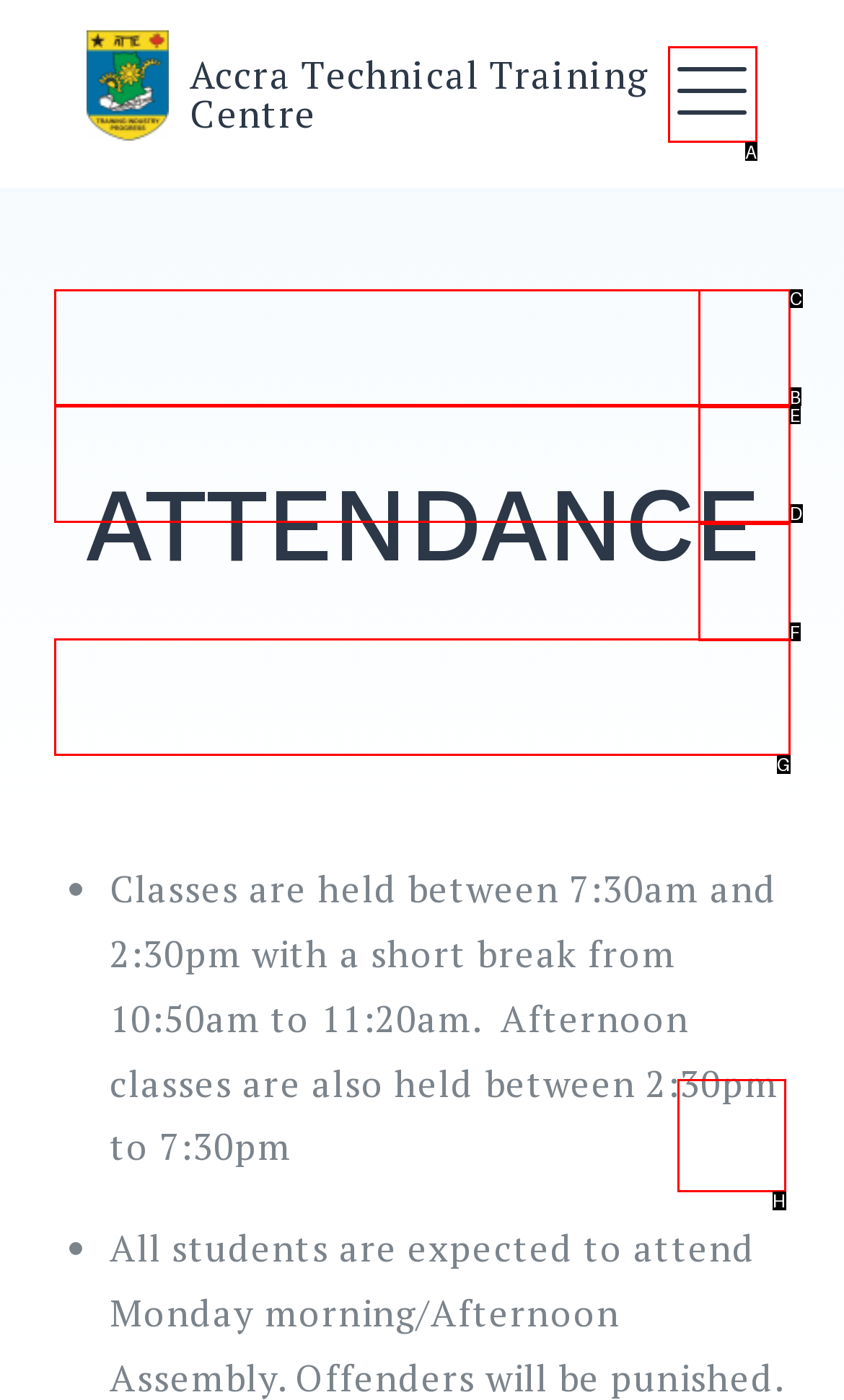Point out the letter of the HTML element you should click on to execute the task: expand primary menu
Reply with the letter from the given options.

A